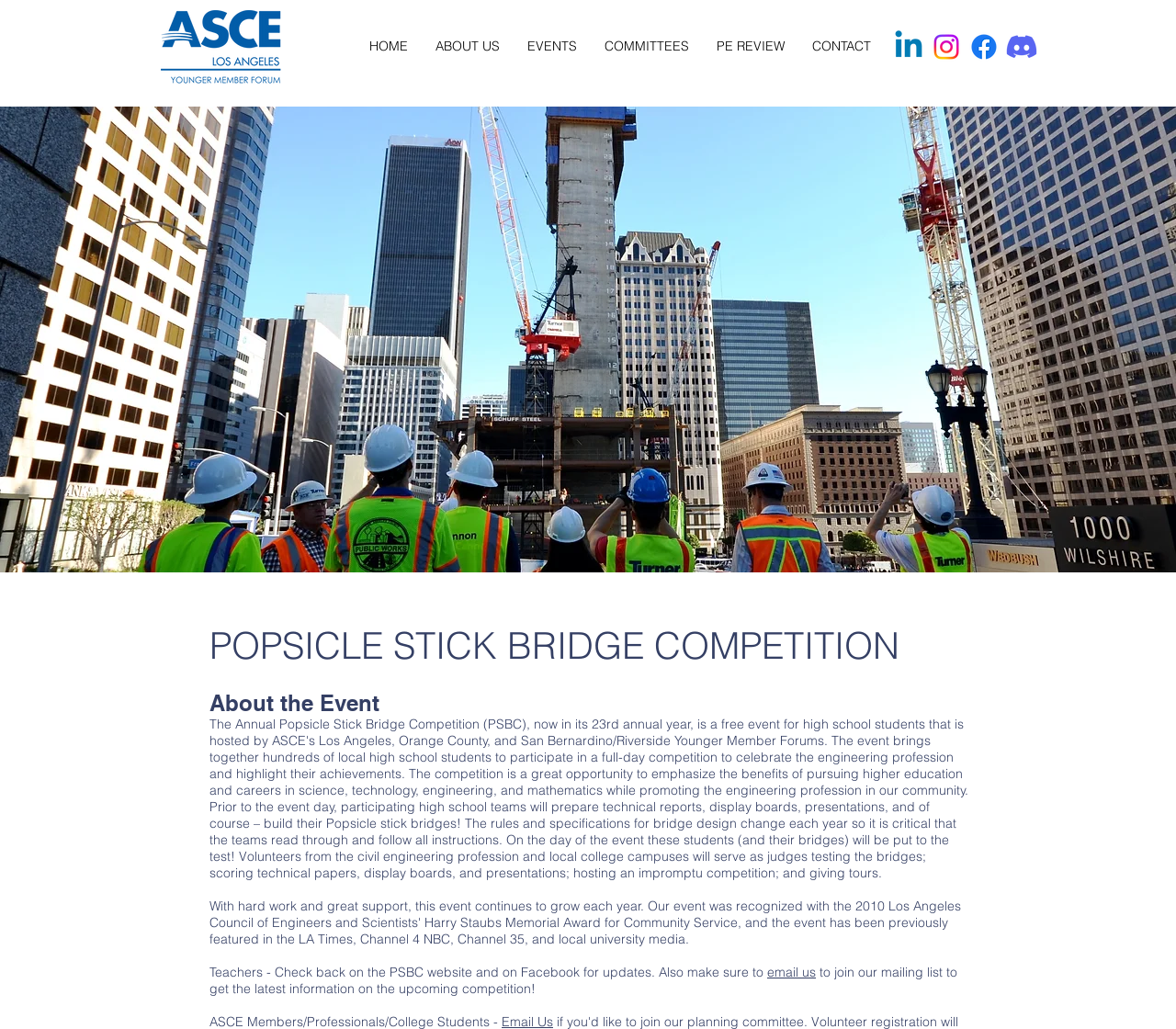How many social media links are there?
Using the image, give a concise answer in the form of a single word or short phrase.

4